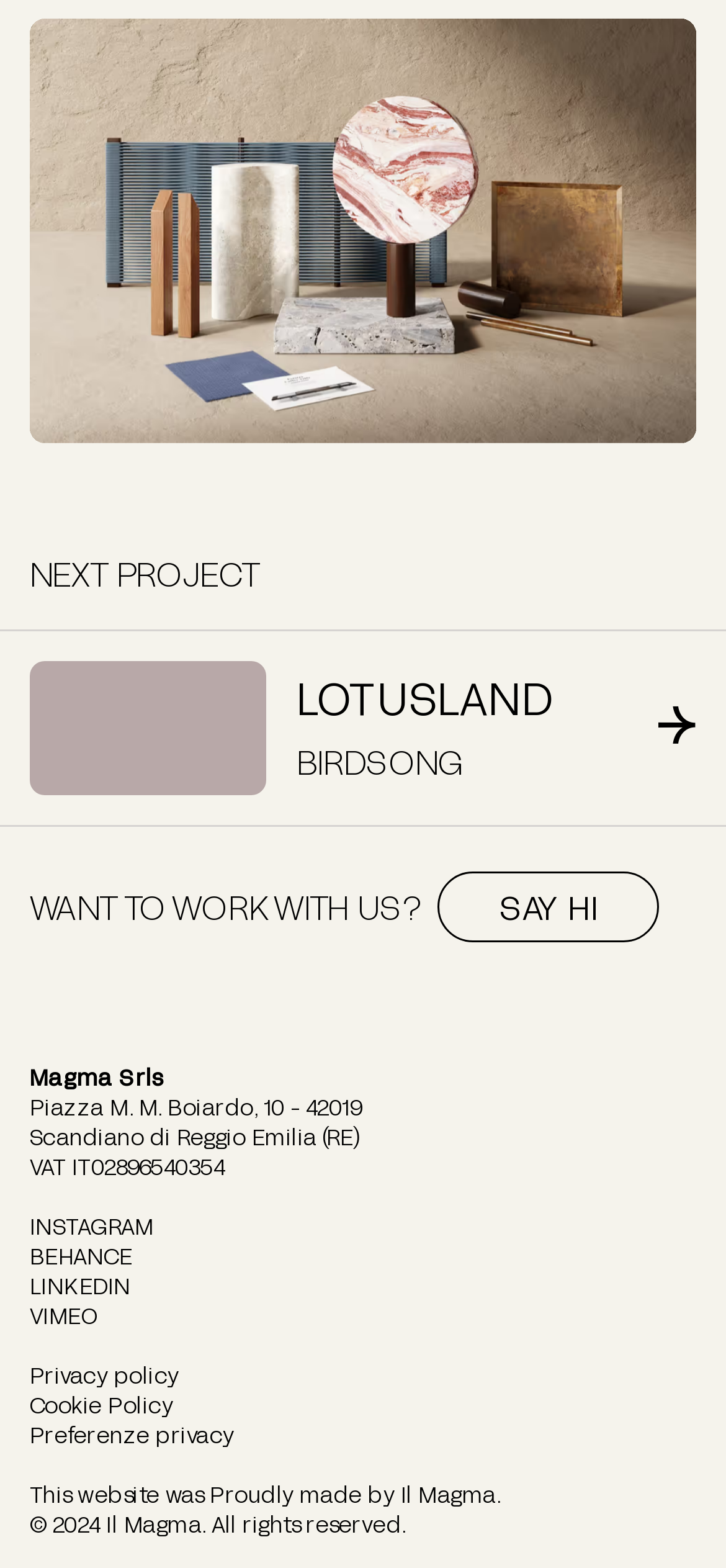Please identify the bounding box coordinates of the area that needs to be clicked to follow this instruction: "Read the privacy policy".

[0.041, 0.868, 0.247, 0.885]